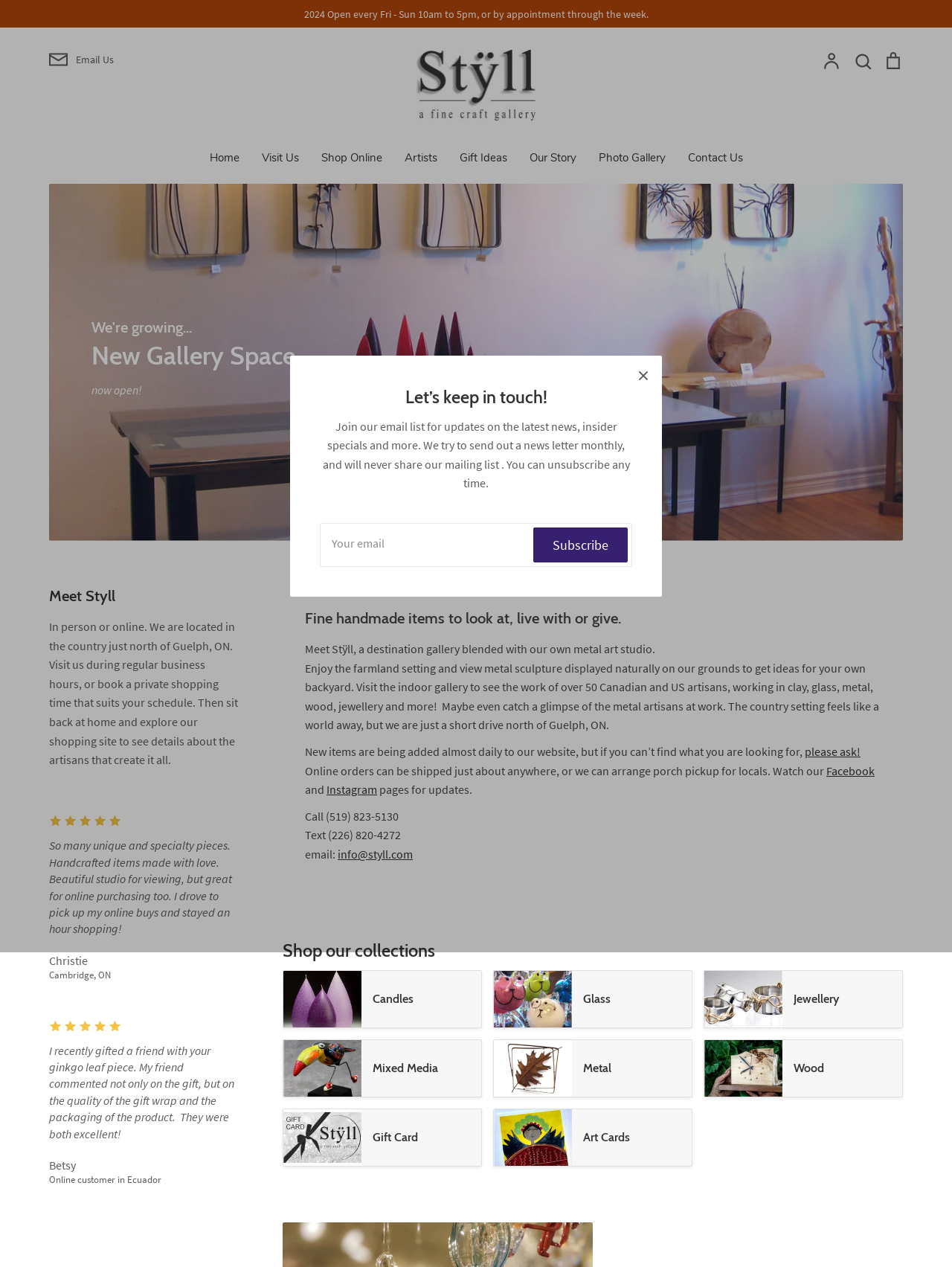Please determine the bounding box coordinates for the element with the description: "parent_node: Search aria-label="Search"".

[0.115, 0.04, 0.149, 0.056]